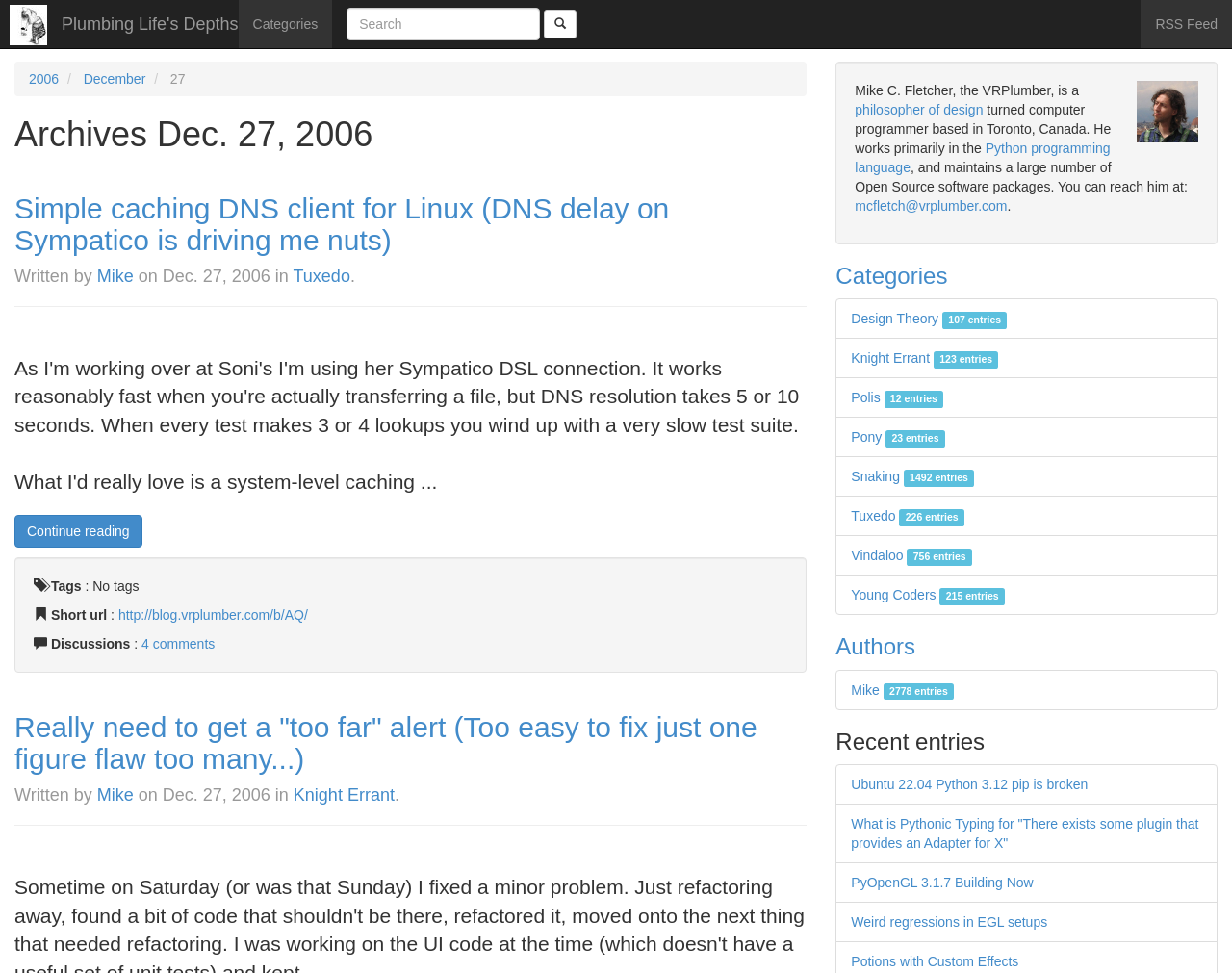Give a concise answer using one word or a phrase to the following question:
What is the category of the article 'Simple caching DNS client for Linux (DNS delay on Sympatico is driving me nuts)'?

Tuxedo